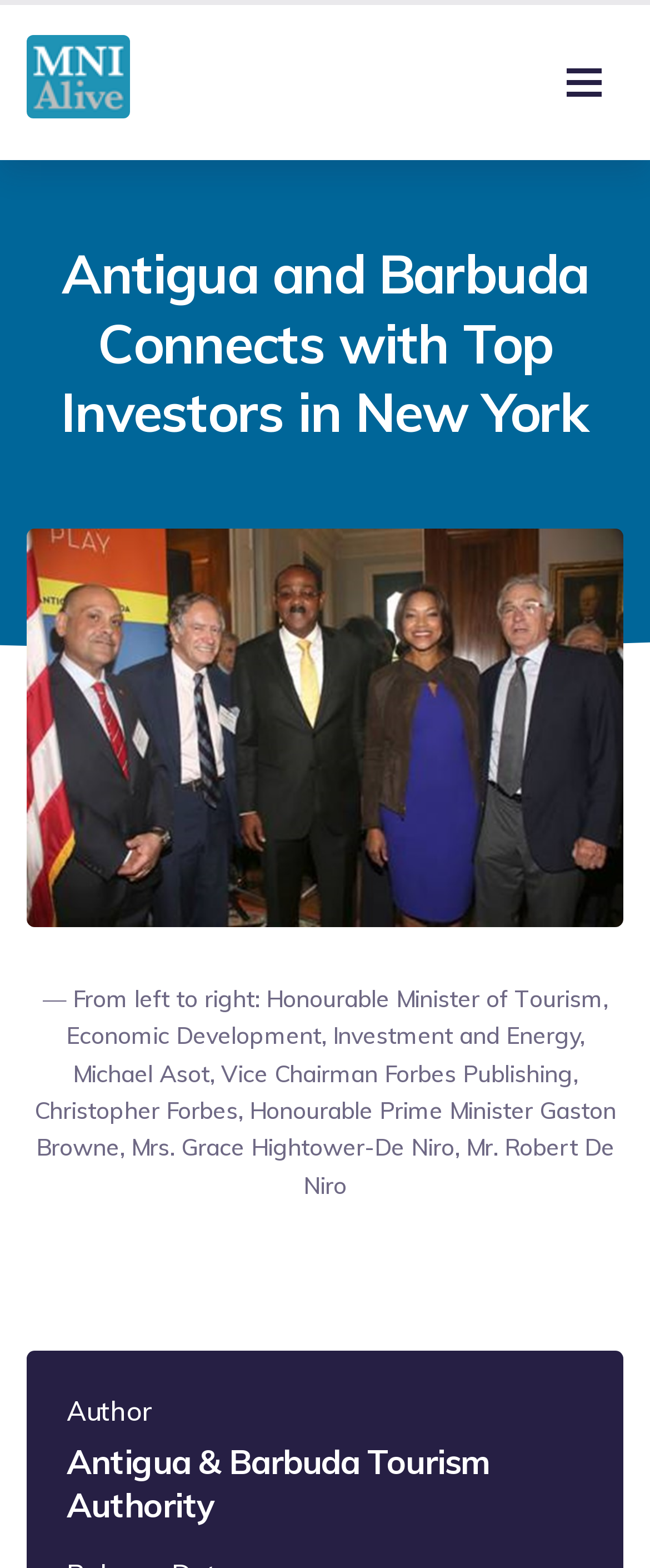Create an elaborate caption that covers all aspects of the webpage.

The webpage appears to be a news article or press release about Antigua and Barbuda connecting with top investors in New York. At the top left of the page, there is a logo of MNI Alive, which is a clickable link. Next to the logo, there is a button to toggle navigation. 

The main heading of the article, "Antigua and Barbuda Connects with Top Investors in New York", is prominently displayed across the top of the page. Below the heading, there is a large image that takes up most of the width of the page, showing a group of people, including the Honourable Minister of Tourism, Economic Development, Investment and Energy, Michael Asot, Vice Chairman Forbes Publishing, Christopher Forbes, Honourable Prime Minister Gaston Browne, Mrs. Grace Hightower-De Niro, and Mr. Robert De Niro. 

A caption below the image describes the people in the photo, listing them from left to right. At the bottom of the page, there is a section with the author's name and a heading that reads "Antigua & Barbuda Tourism Authority".